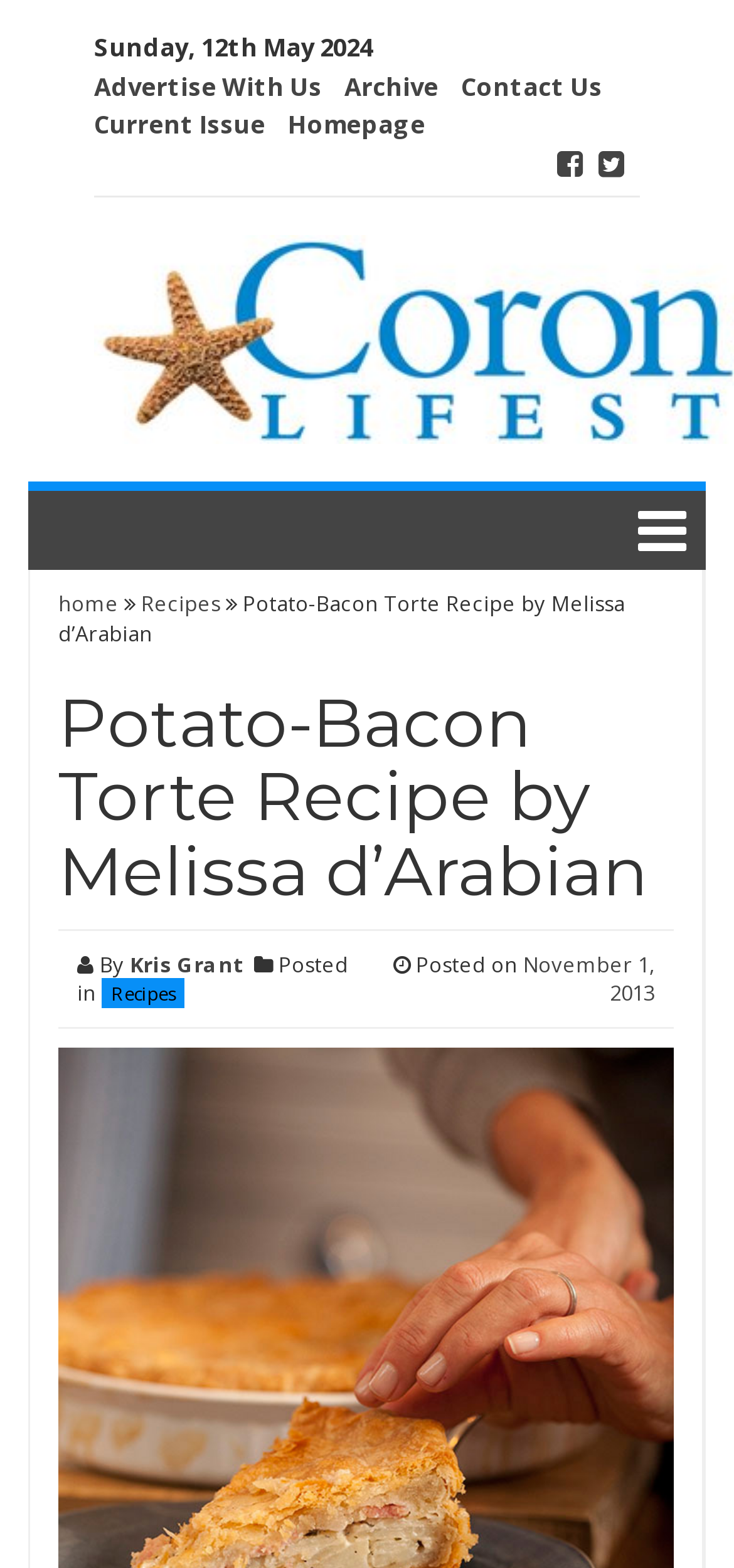What is the date of the current article?
Using the visual information, respond with a single word or phrase.

November 1, 2013